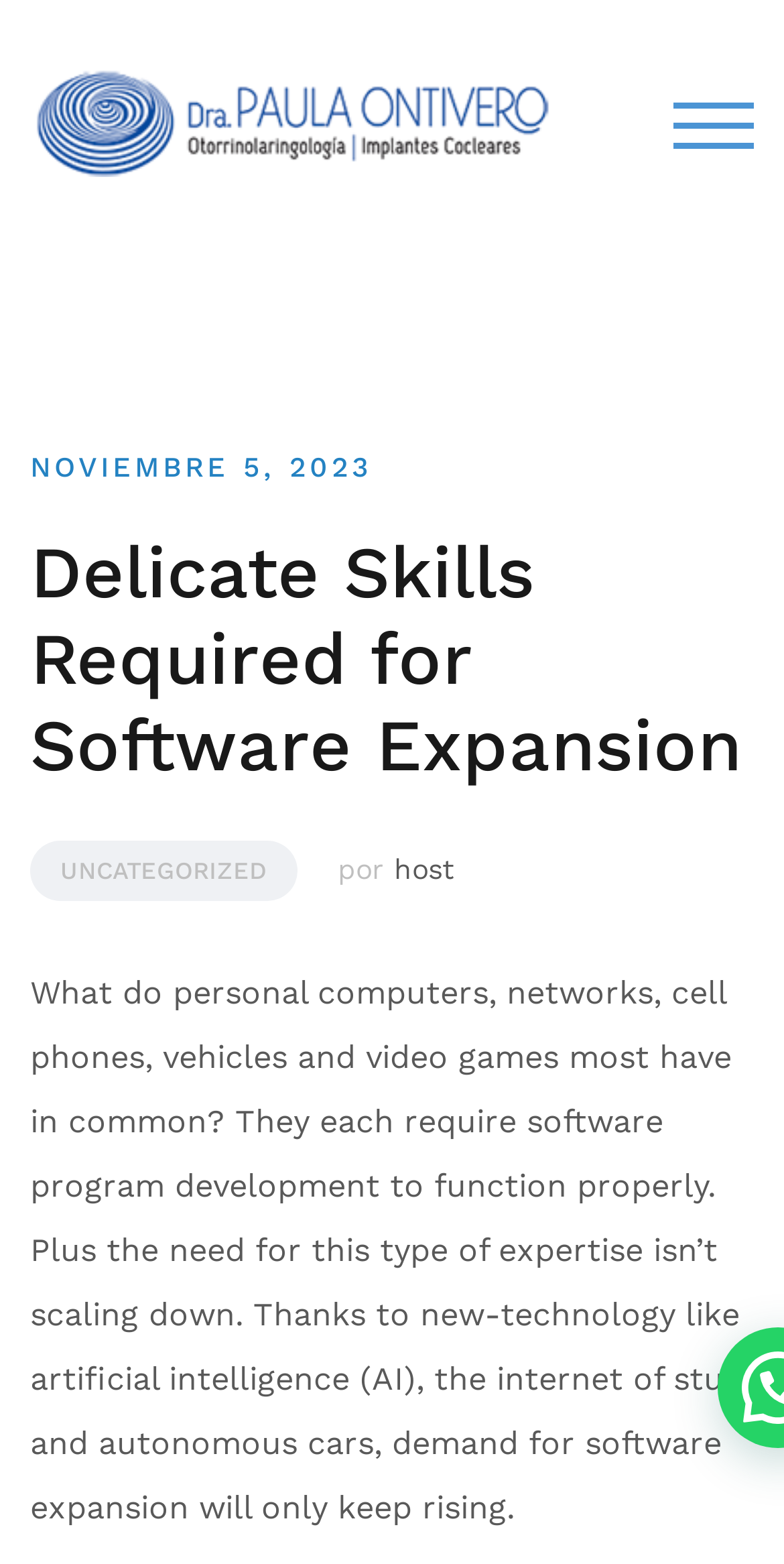What is the category of the article?
Please give a detailed and elaborate explanation in response to the question.

The category of the article is mentioned in the link element with the text 'UNCATEGORIZED' which is located in the header section of the webpage.